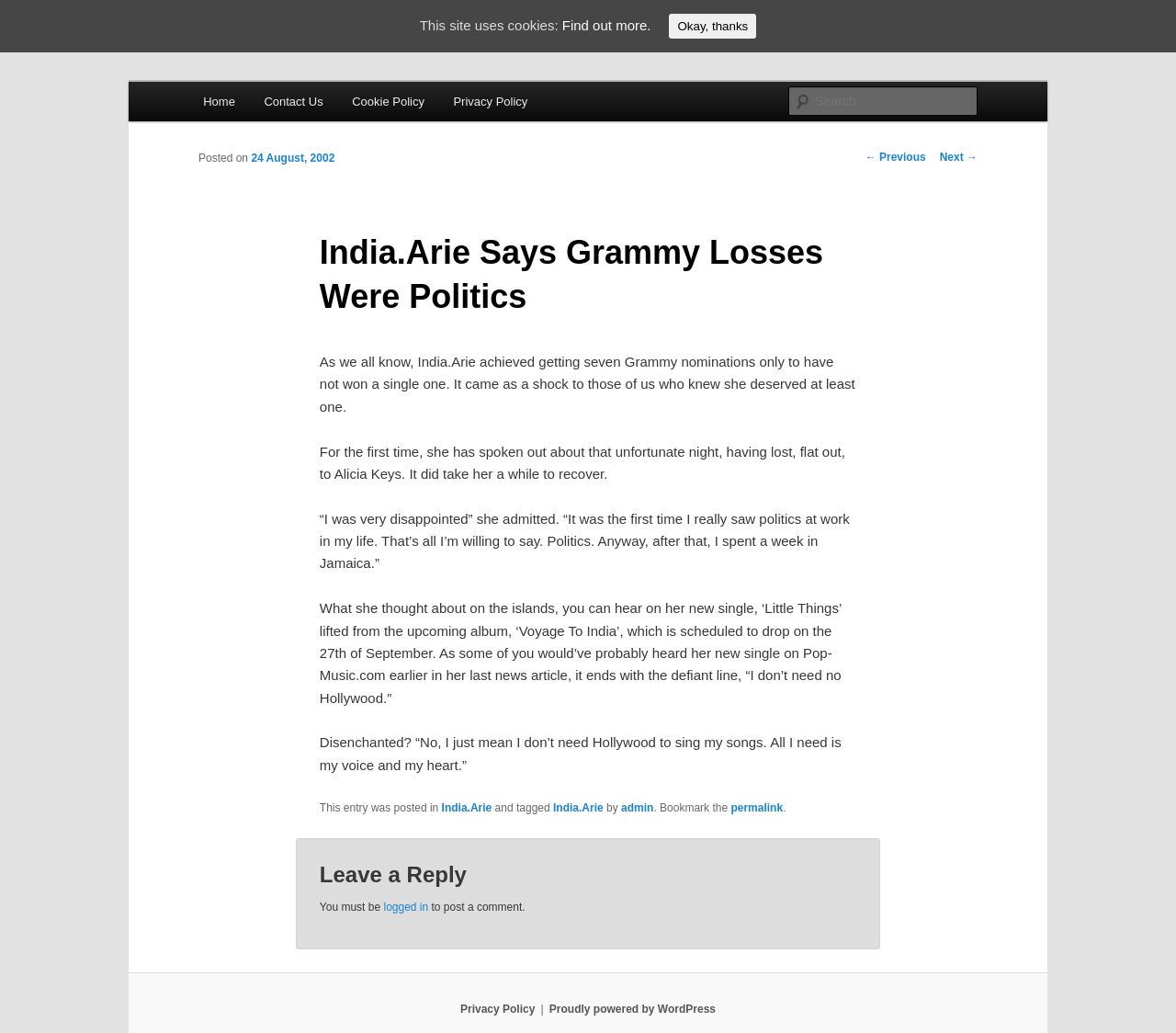How many links are in the main menu?
Deliver a detailed and extensive answer to the question.

The main menu is located at the top of the webpage and contains four links: 'Home', 'Contact Us', 'Cookie Policy', and 'Privacy Policy'.